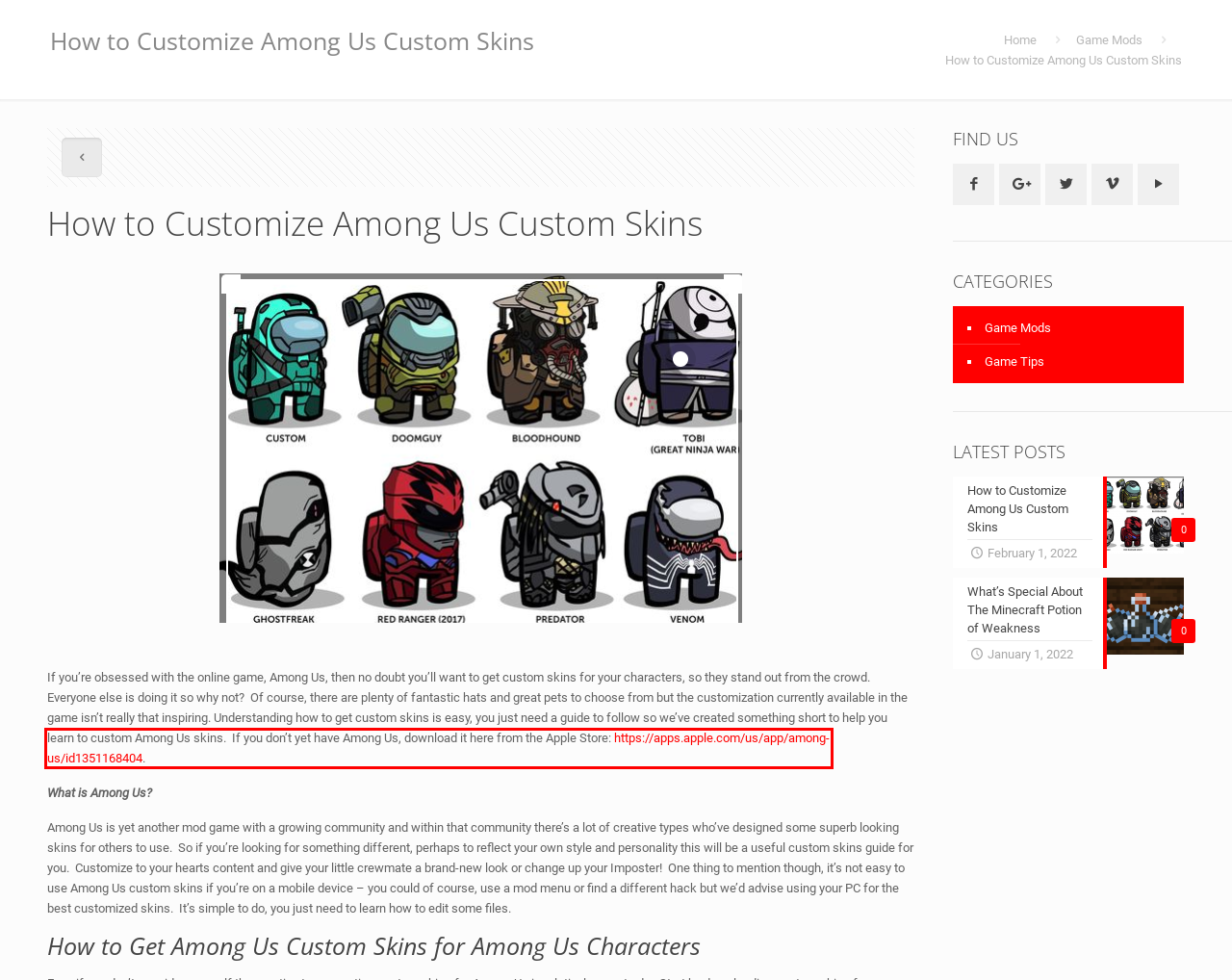You have a screenshot of a webpage with a red rectangle bounding box around a UI element. Choose the best description that matches the new page after clicking the element within the bounding box. The candidate descriptions are:
A. ‎Among Us! on the App Store
B. Game Tips - Best Game Mods and Tips by Console Vision
C. Sky-rocket your gaming with Console Vision!
D. What are the Best Sims 4 Sex Mods? - Console Vision
E. GitHub - SeriousCache/UABE: Asset Bundle Extractor
F. Game Mods - Best Game Mods and Tips by Console Vision
G. What’s Special About The Minecraft Potion of Weakness - Console Vision
H. GameBanana | The Game Modding Community - Since 2001

A